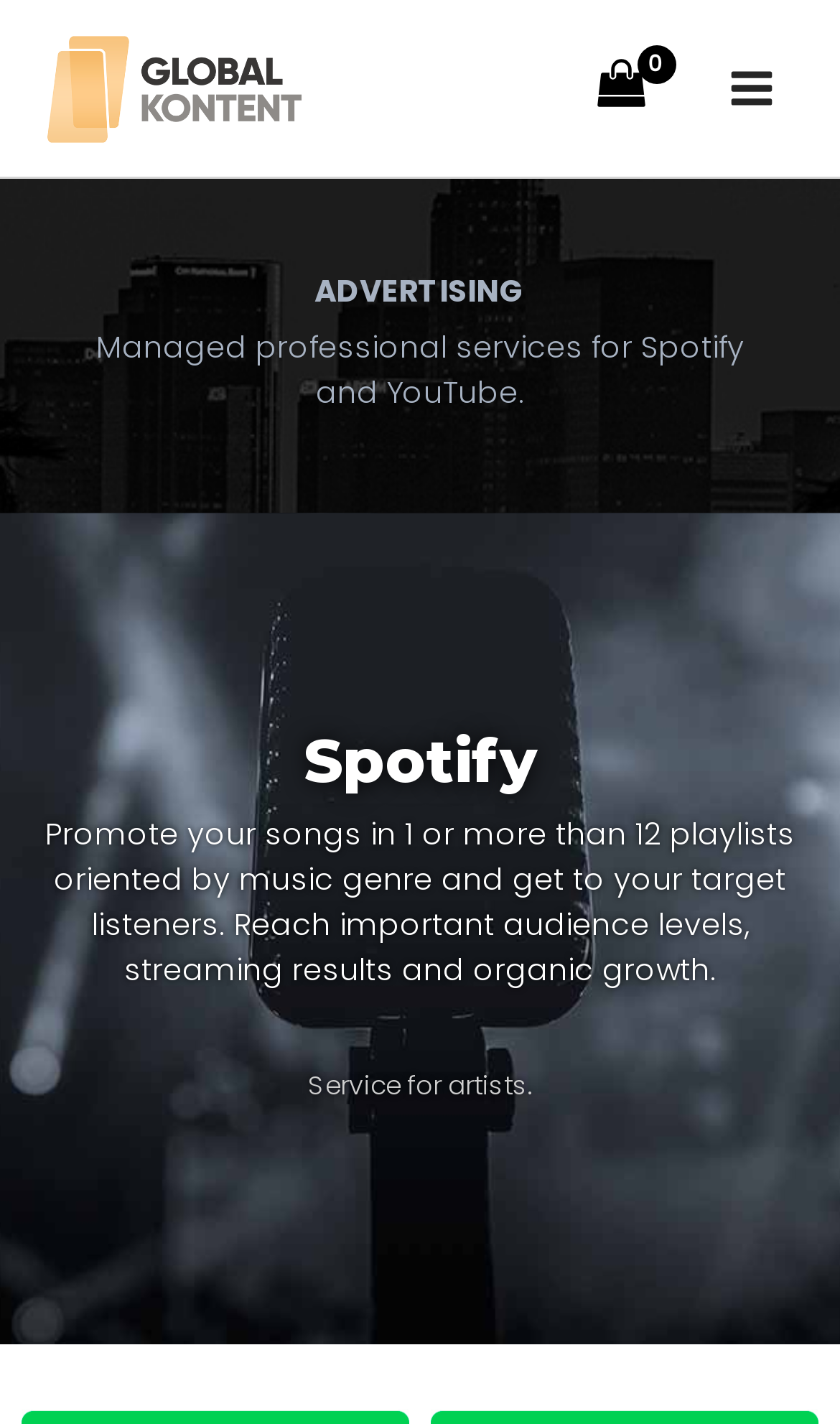What is the purpose of the service for artists?
Please use the image to deliver a detailed and complete answer.

The purpose of the service for artists is to promote their songs, as mentioned in the text 'Promote your songs in 1 or more than 12 playlists oriented by music genre and get to your target listeners'.